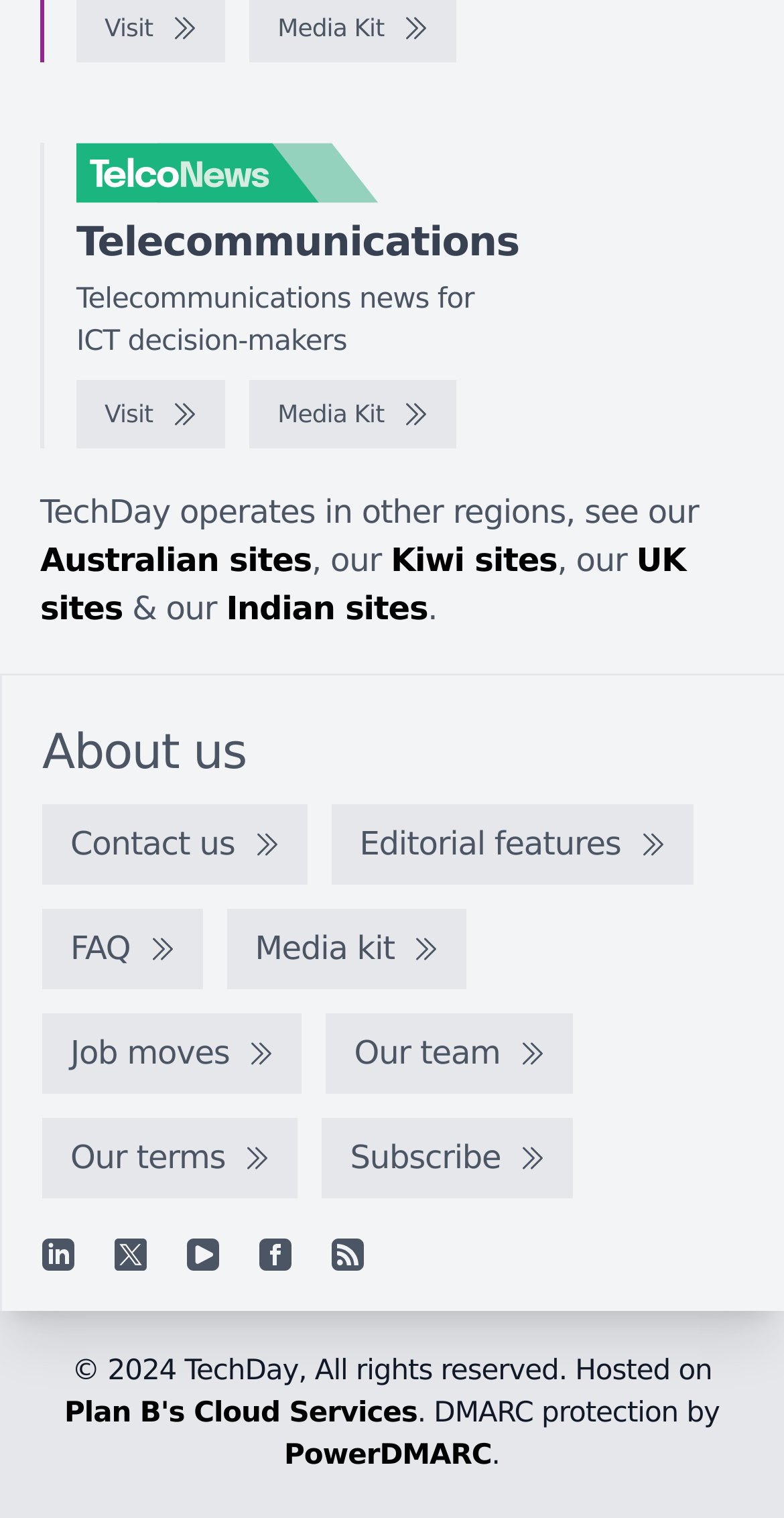Identify the bounding box of the UI element described as follows: "Penile cancer journal". Provide the coordinates as four float numbers in the range of 0 to 1 [left, top, right, bottom].

None